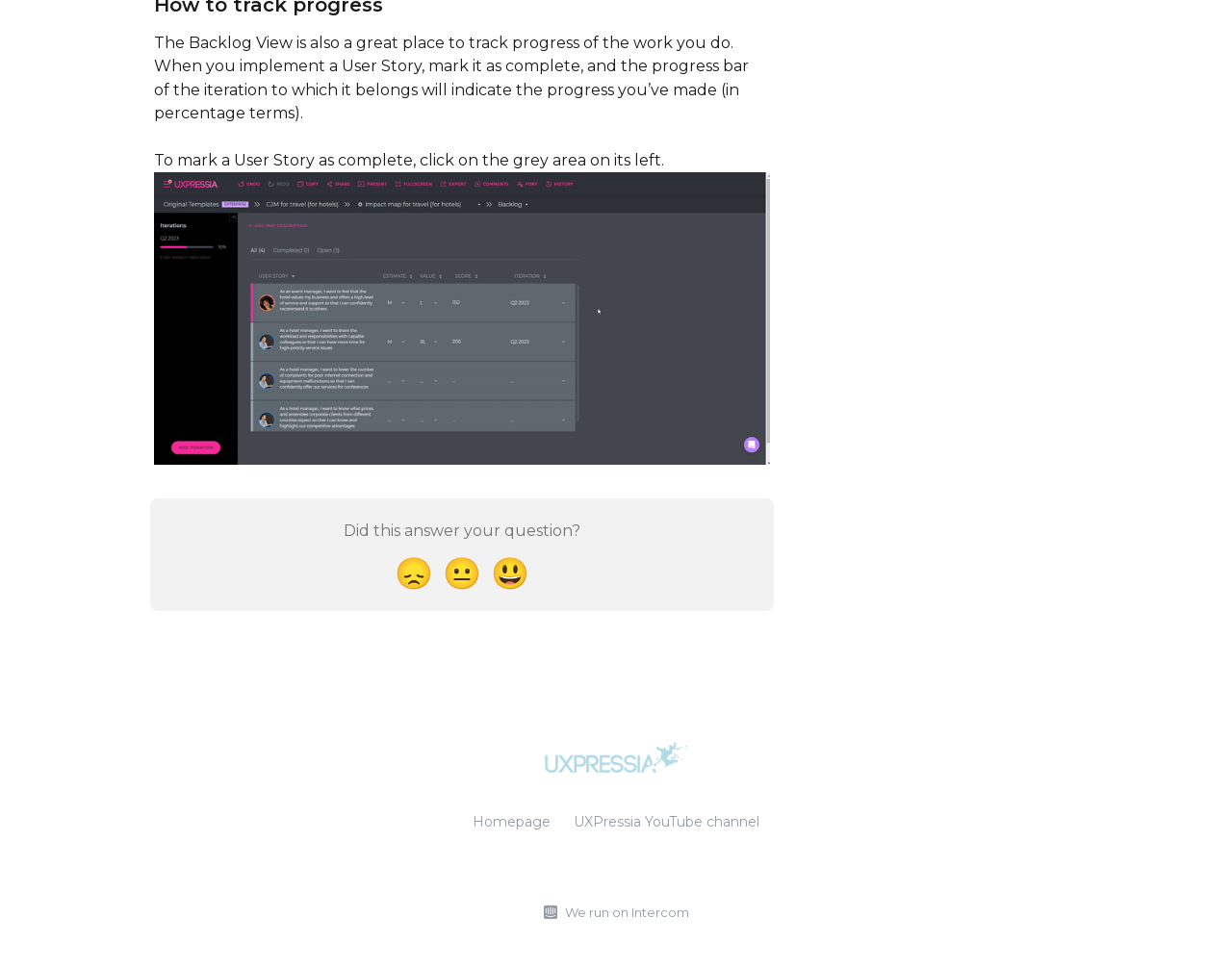From the webpage screenshot, predict the bounding box of the UI element that matches this description: "Privacy policy".

None